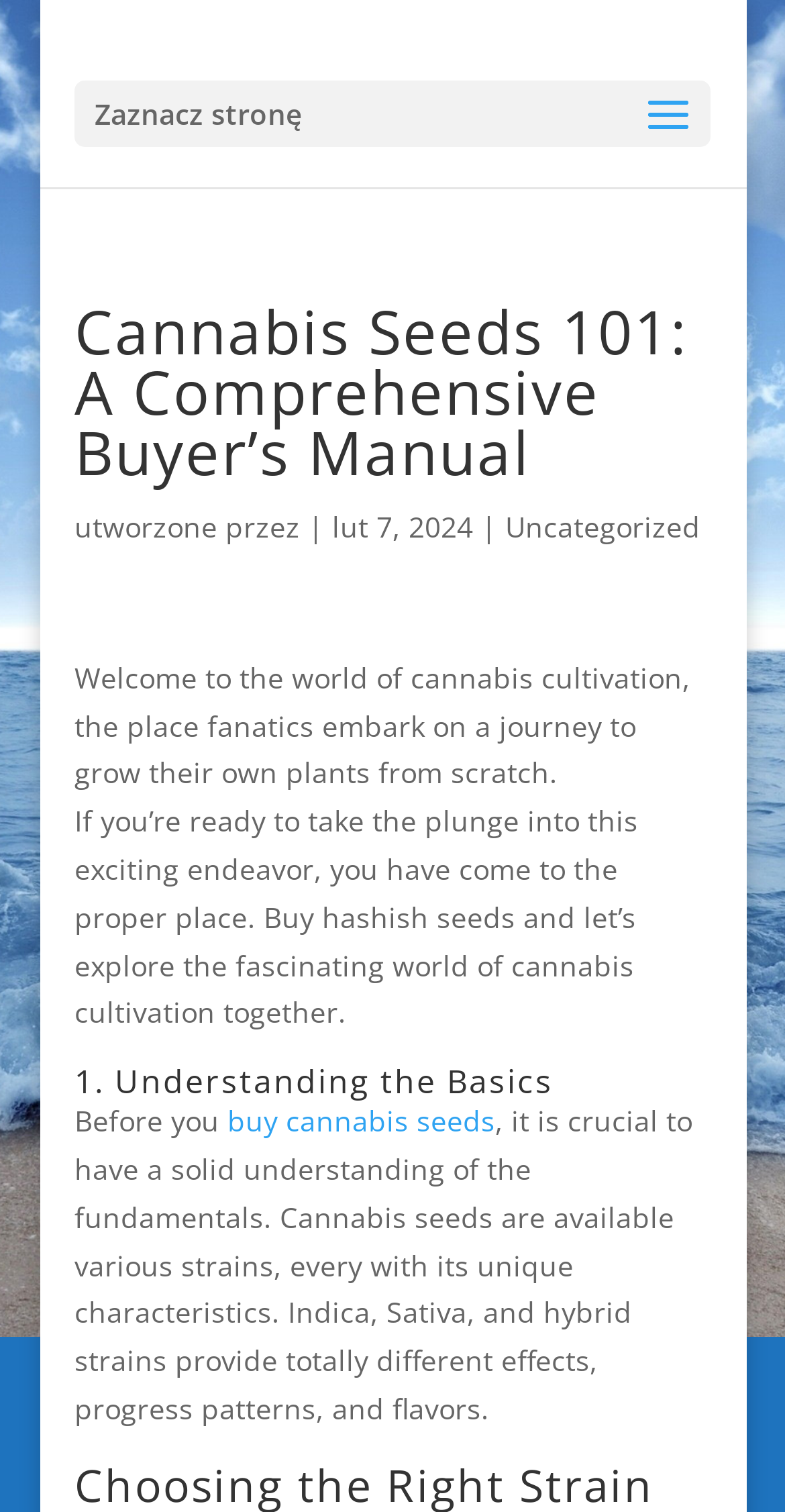Answer the following in one word or a short phrase: 
What is the date of the article?

lut 7, 2024